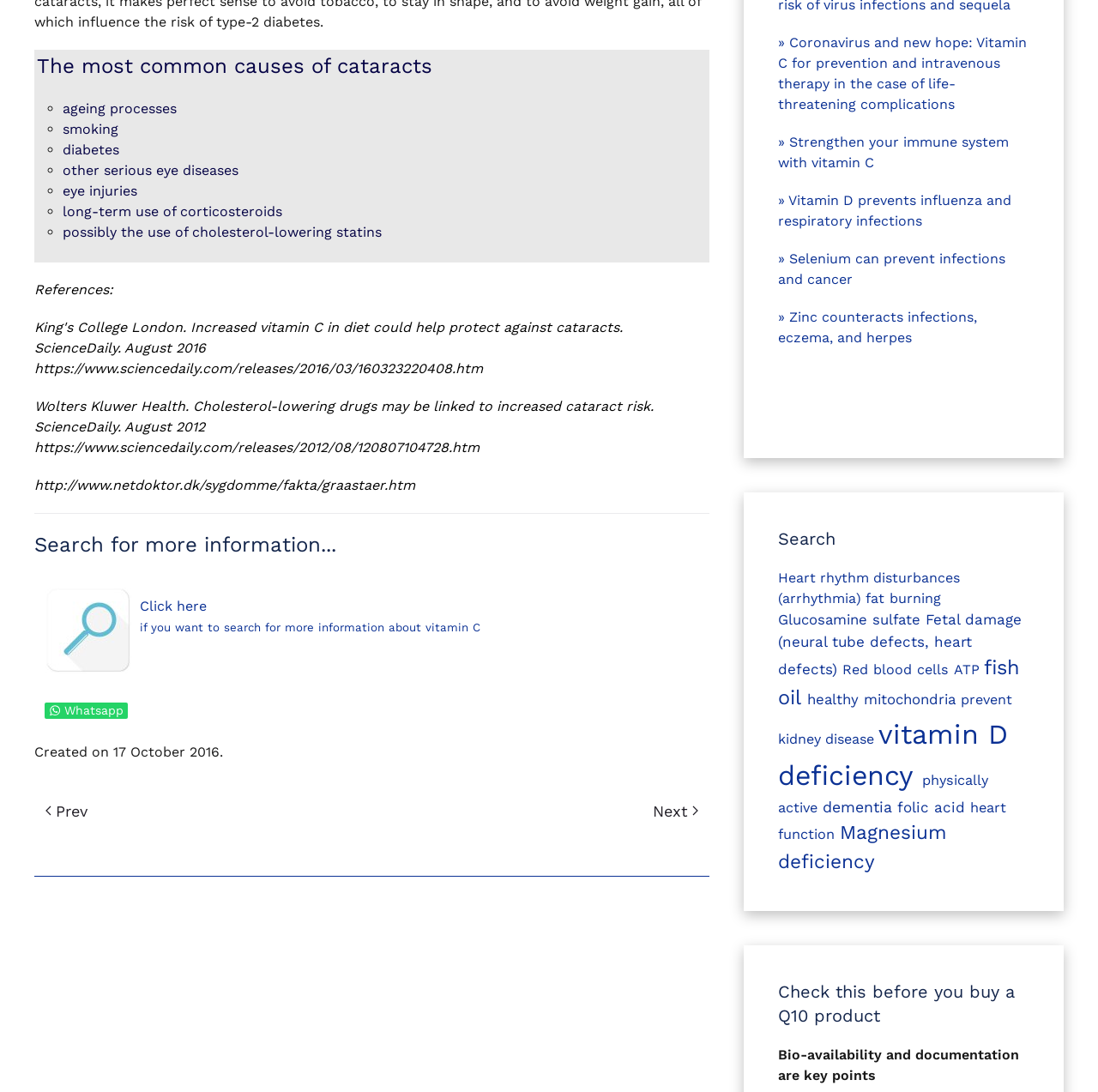Please find the bounding box coordinates of the element that needs to be clicked to perform the following instruction: "Go to previous page". The bounding box coordinates should be four float numbers between 0 and 1, represented as [left, top, right, bottom].

[0.031, 0.73, 0.089, 0.755]